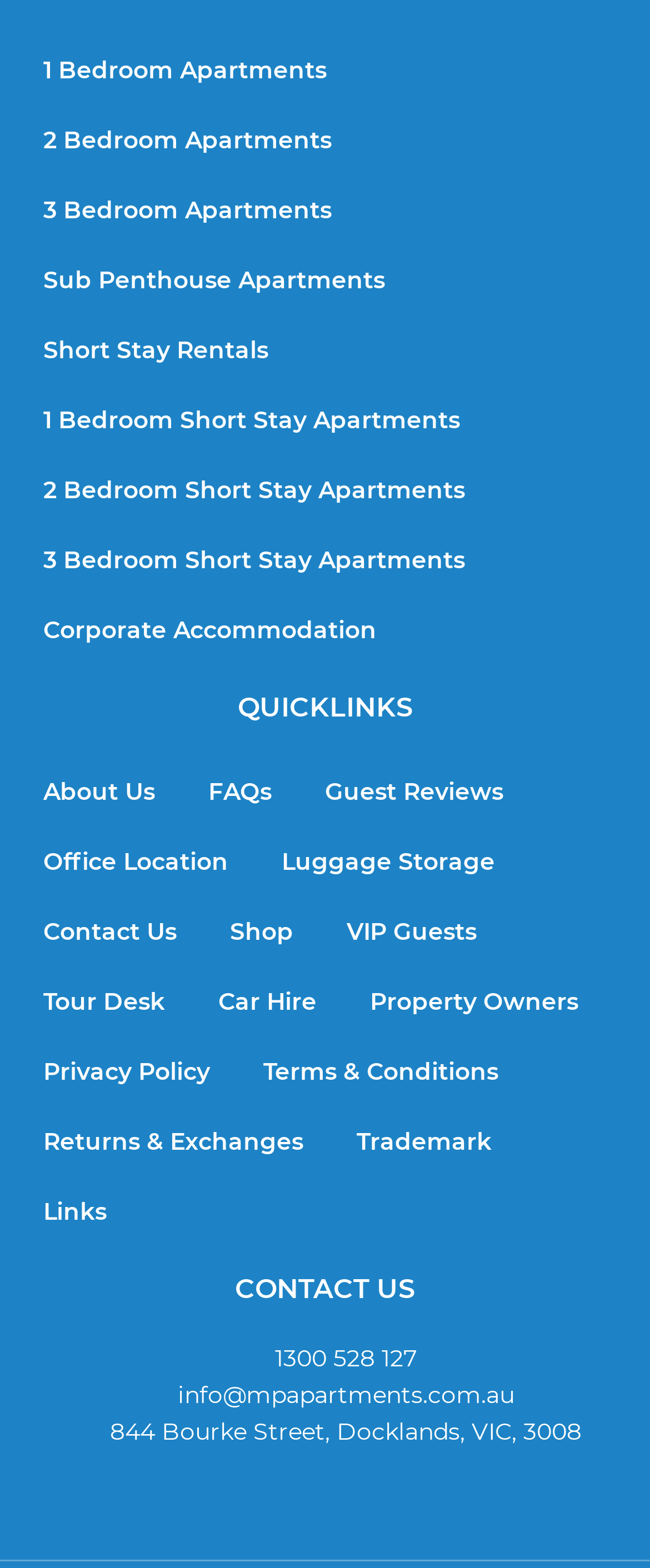Find the bounding box coordinates of the clickable region needed to perform the following instruction: "Get Office Location". The coordinates should be provided as four float numbers between 0 and 1, i.e., [left, top, right, bottom].

[0.026, 0.528, 0.392, 0.572]